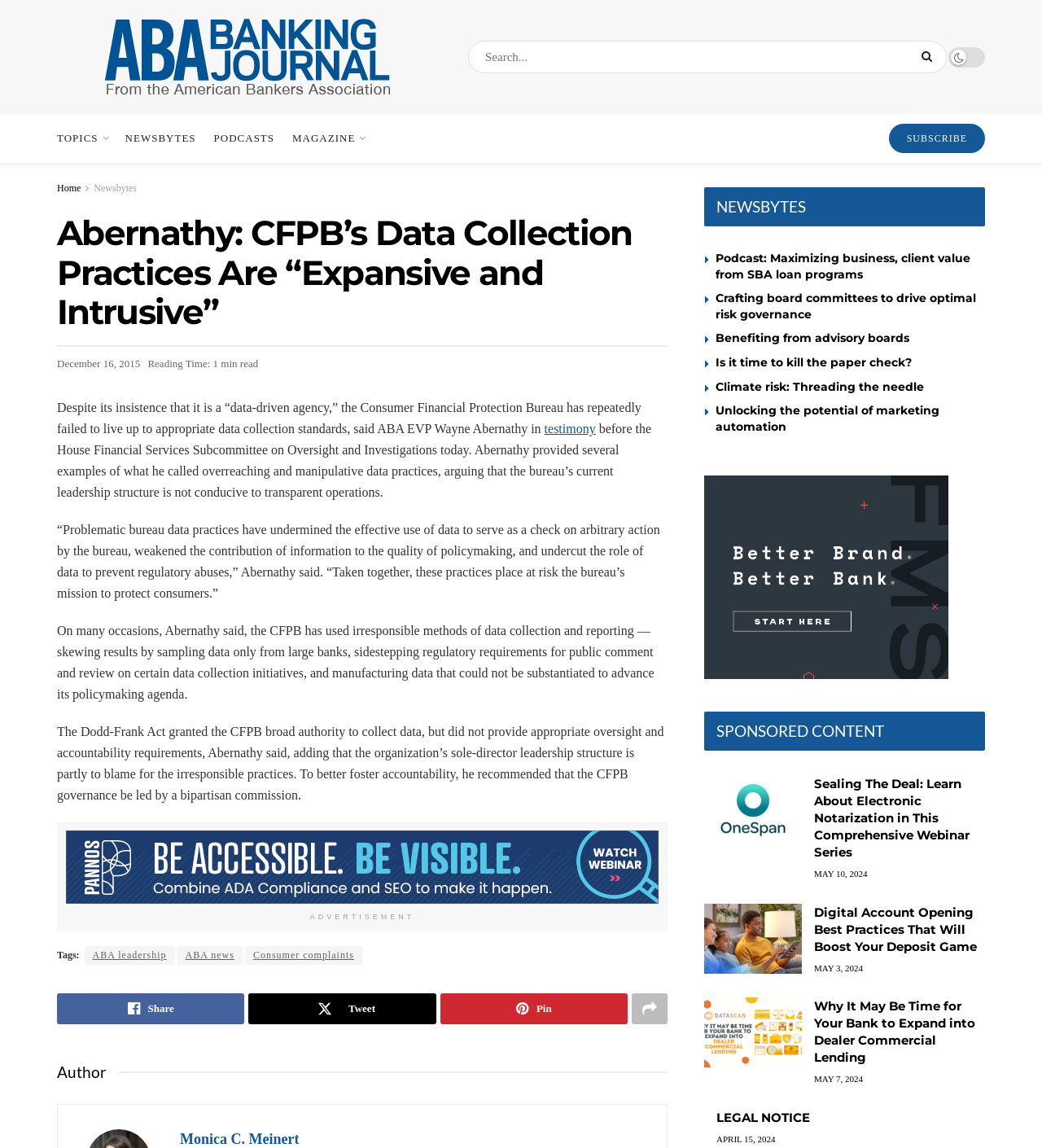Can you provide the bounding box coordinates for the element that should be clicked to implement the instruction: "Subscribe to the magazine"?

[0.853, 0.108, 0.945, 0.133]